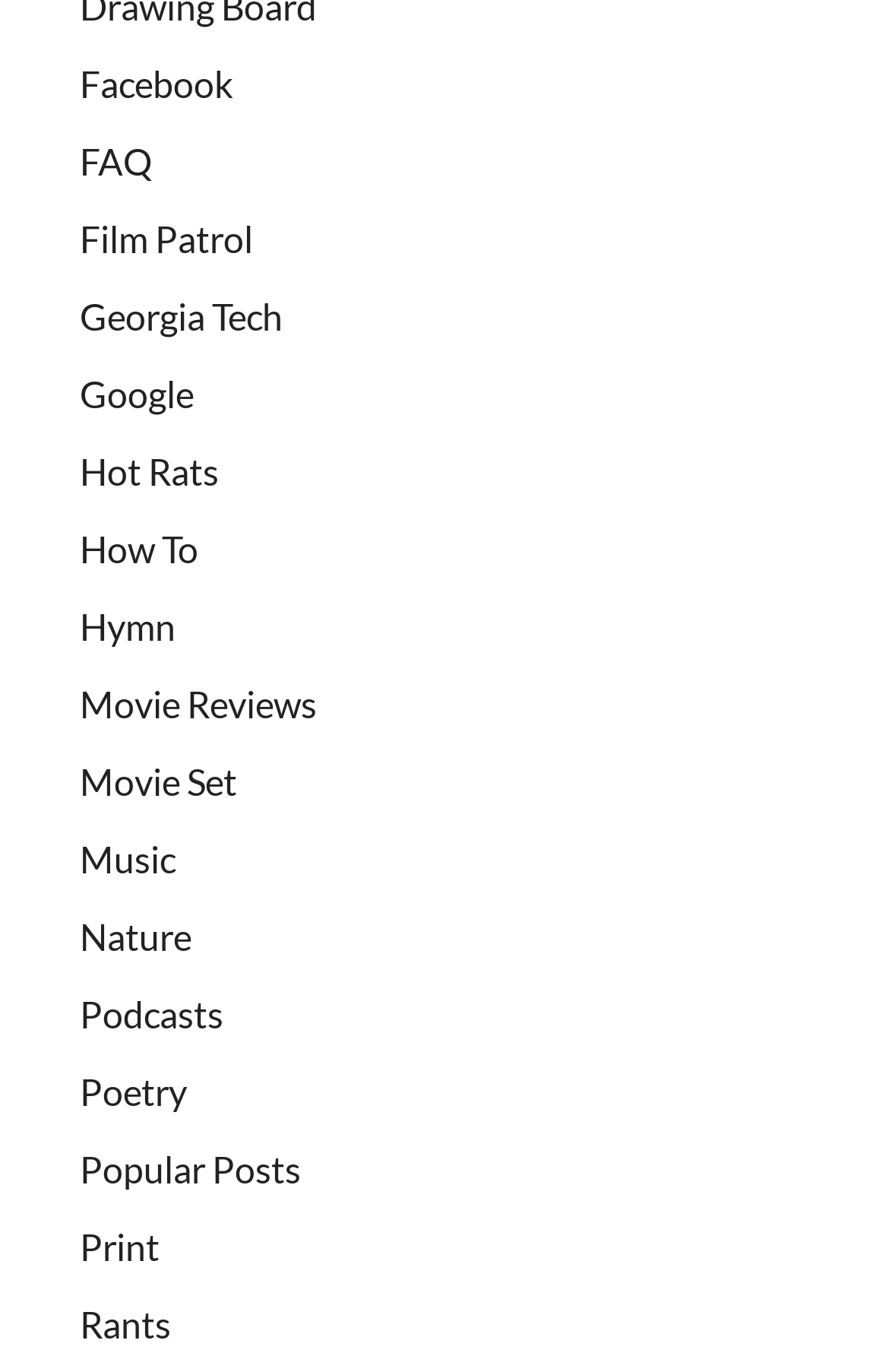Please identify the coordinates of the bounding box that should be clicked to fulfill this instruction: "check out Movie Reviews".

[0.09, 0.496, 0.356, 0.528]